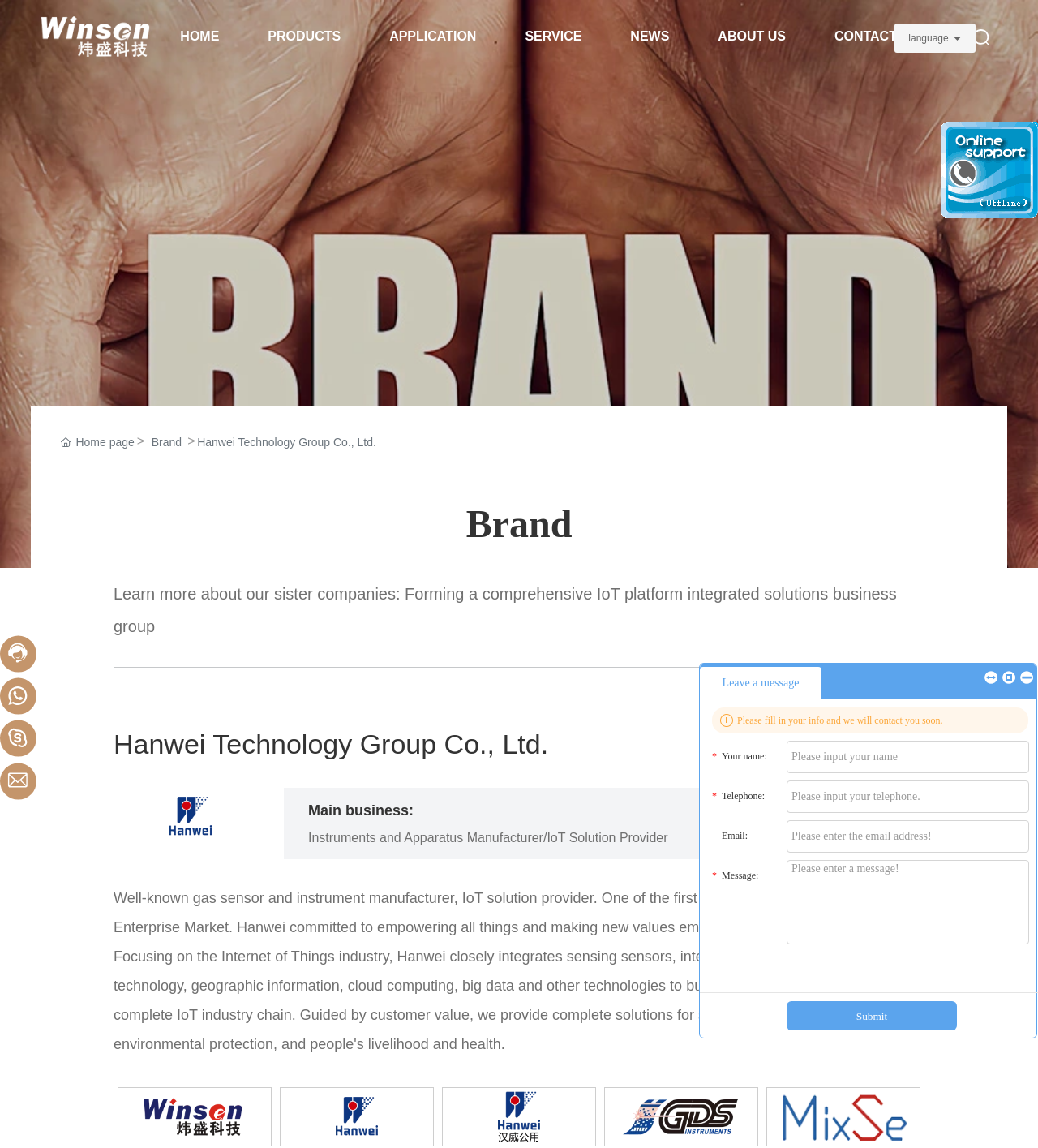Pinpoint the bounding box coordinates of the clickable element to carry out the following instruction: "Learn more about Zhengzhou Winsen Electronics Technology Co., Ltd.."

[0.114, 0.966, 0.261, 0.977]